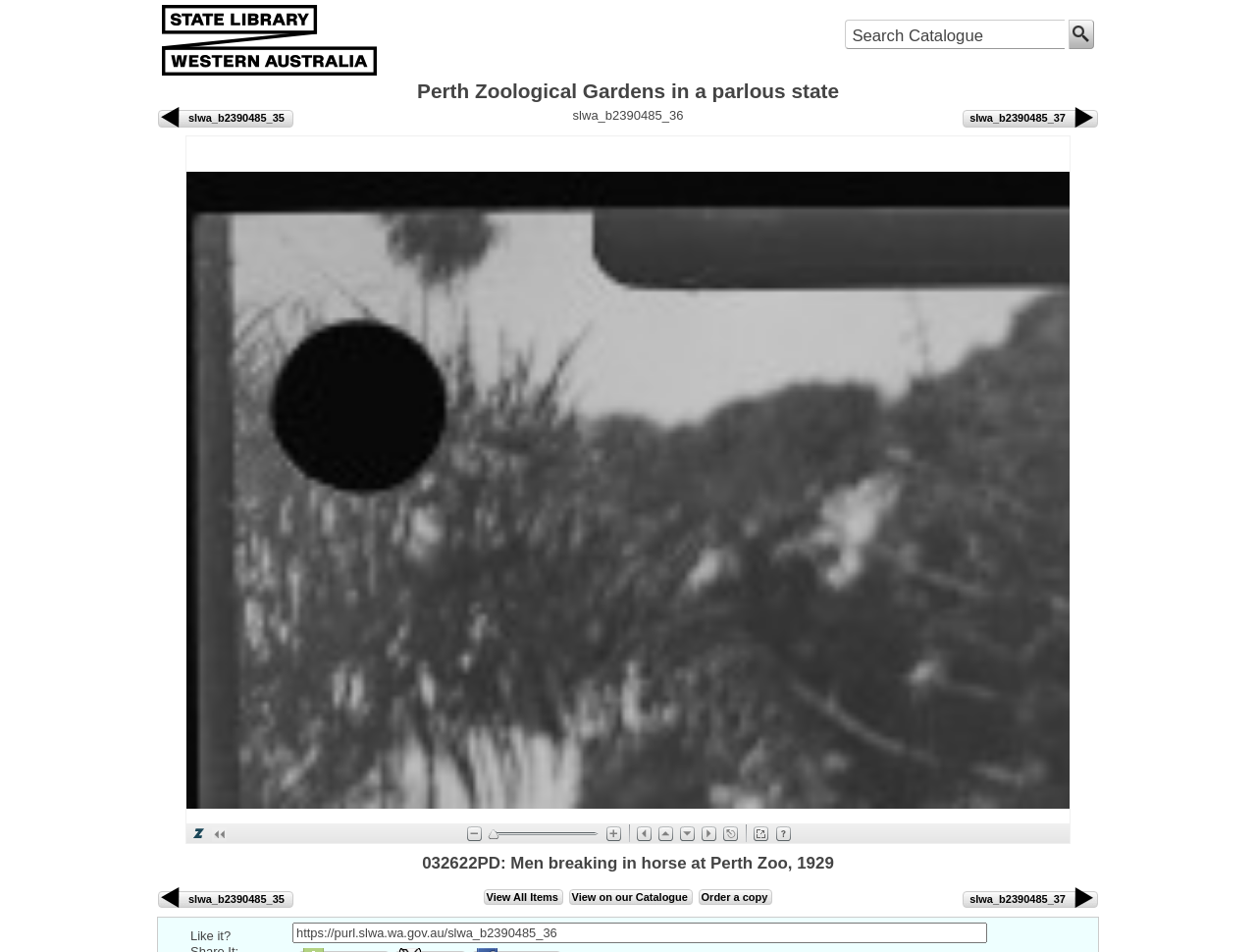How many men are breaking in the horse?
Answer the question with a single word or phrase, referring to the image.

Multiple